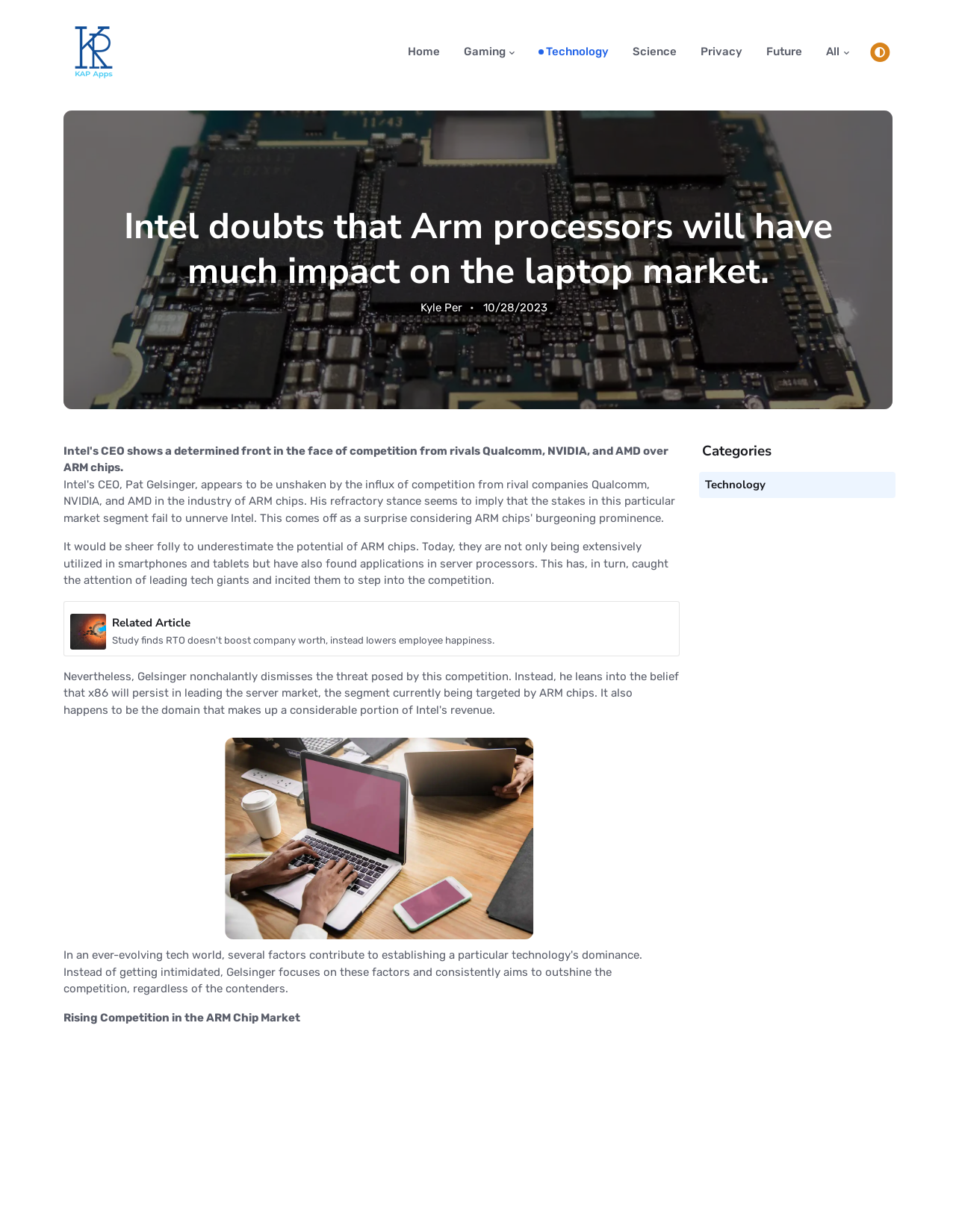Determine the bounding box coordinates of the clickable region to execute the instruction: "Click on the 'Technology' link". The coordinates should be four float numbers between 0 and 1, denoted as [left, top, right, bottom].

[0.551, 0.015, 0.65, 0.069]